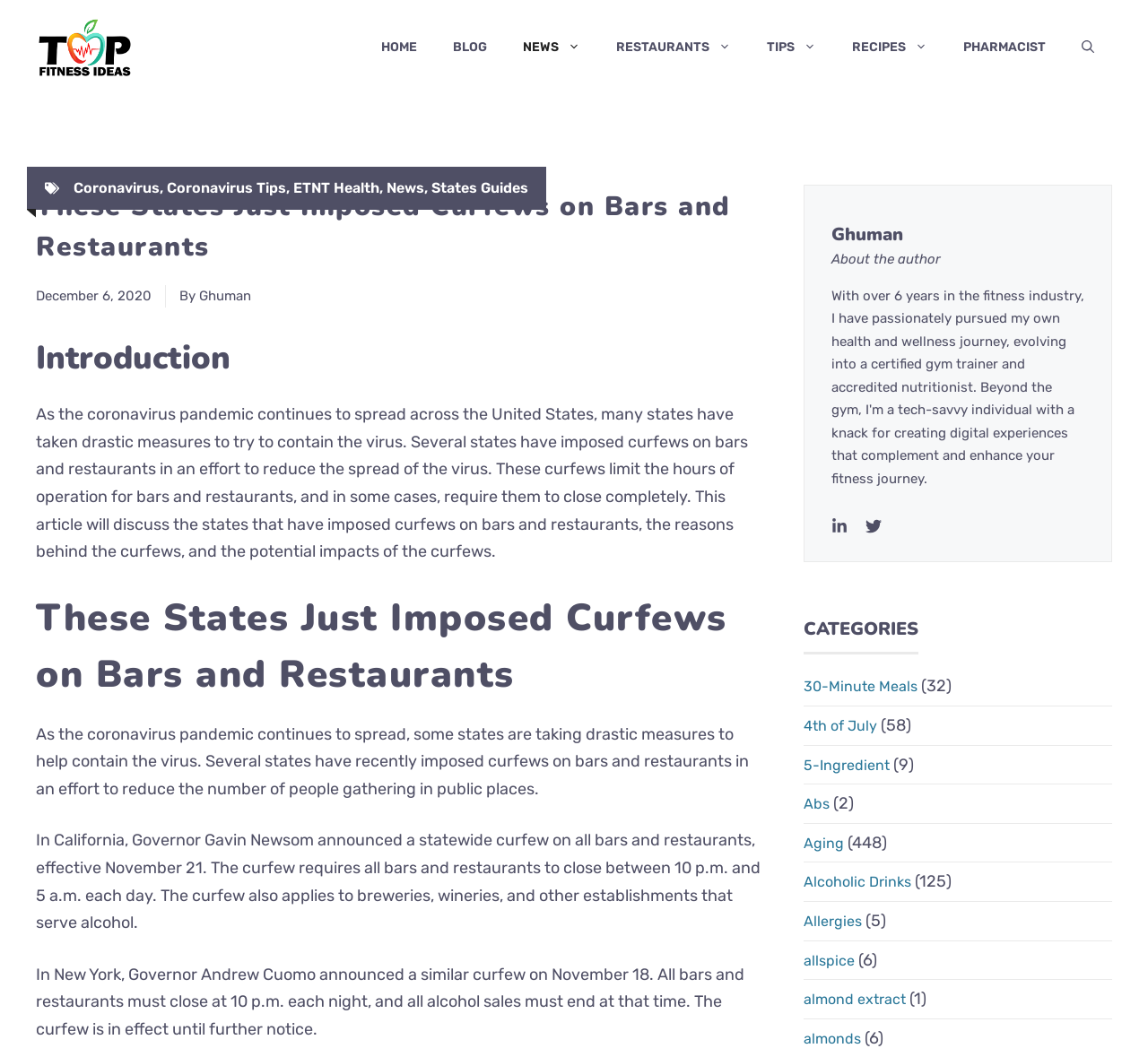What is the name of the website?
Using the image, elaborate on the answer with as much detail as possible.

The website's name can be found in the banner section at the top of the webpage, which contains a link with the text 'TopFitnessIdeas'.